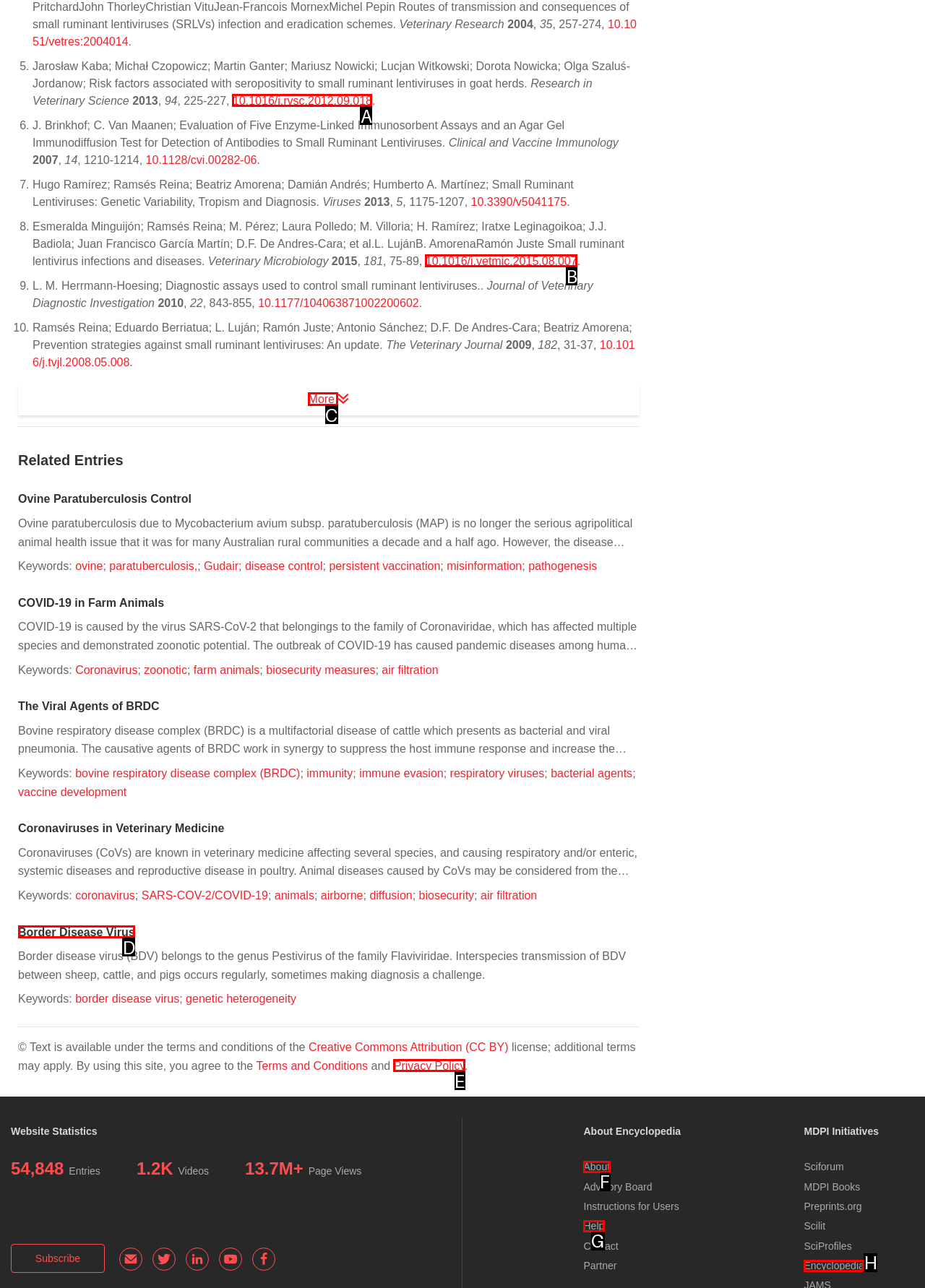Select the letter of the UI element you need to click to complete this task: Click on the 'More' link.

C